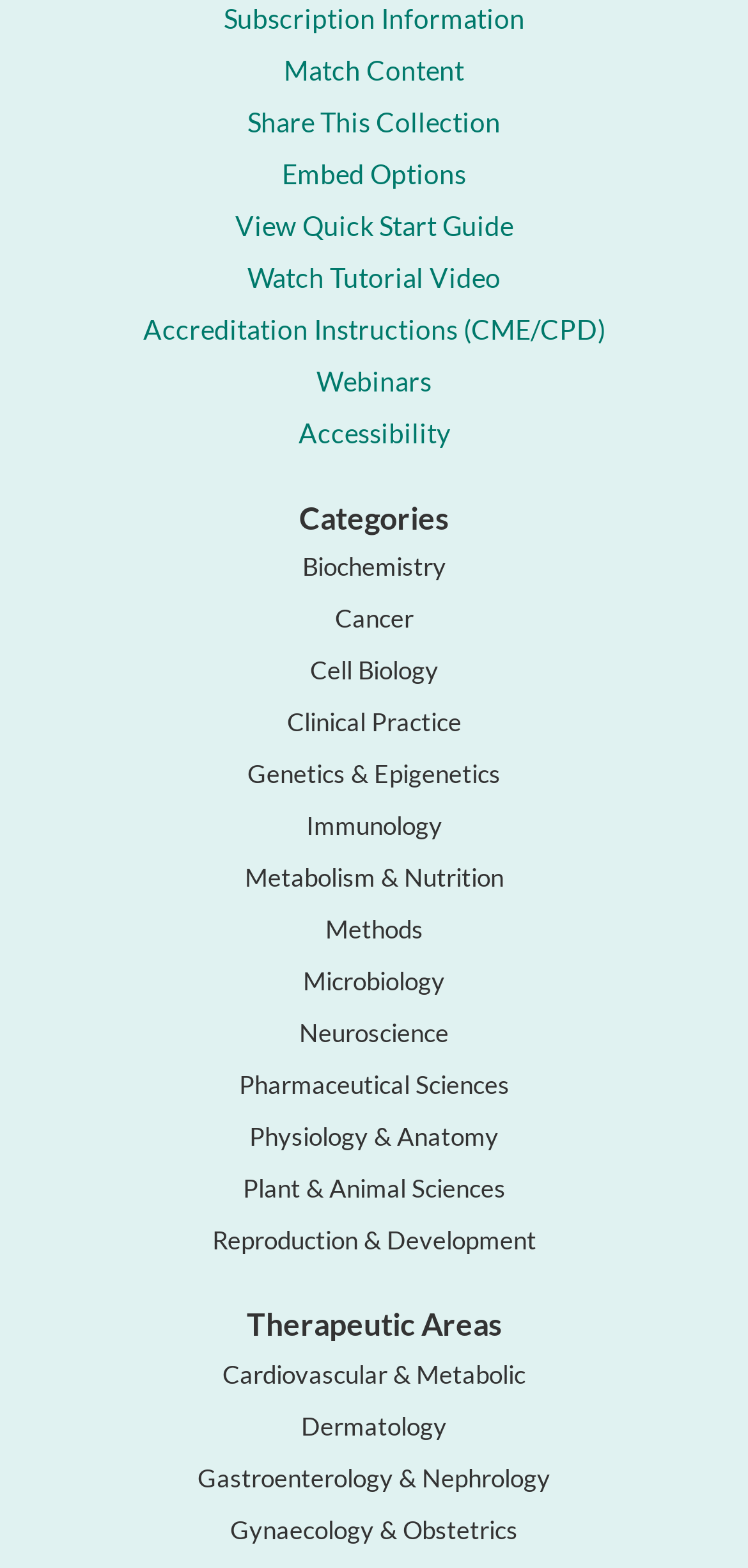Locate the coordinates of the bounding box for the clickable region that fulfills this instruction: "Explore Biochemistry category".

[0.404, 0.352, 0.596, 0.371]